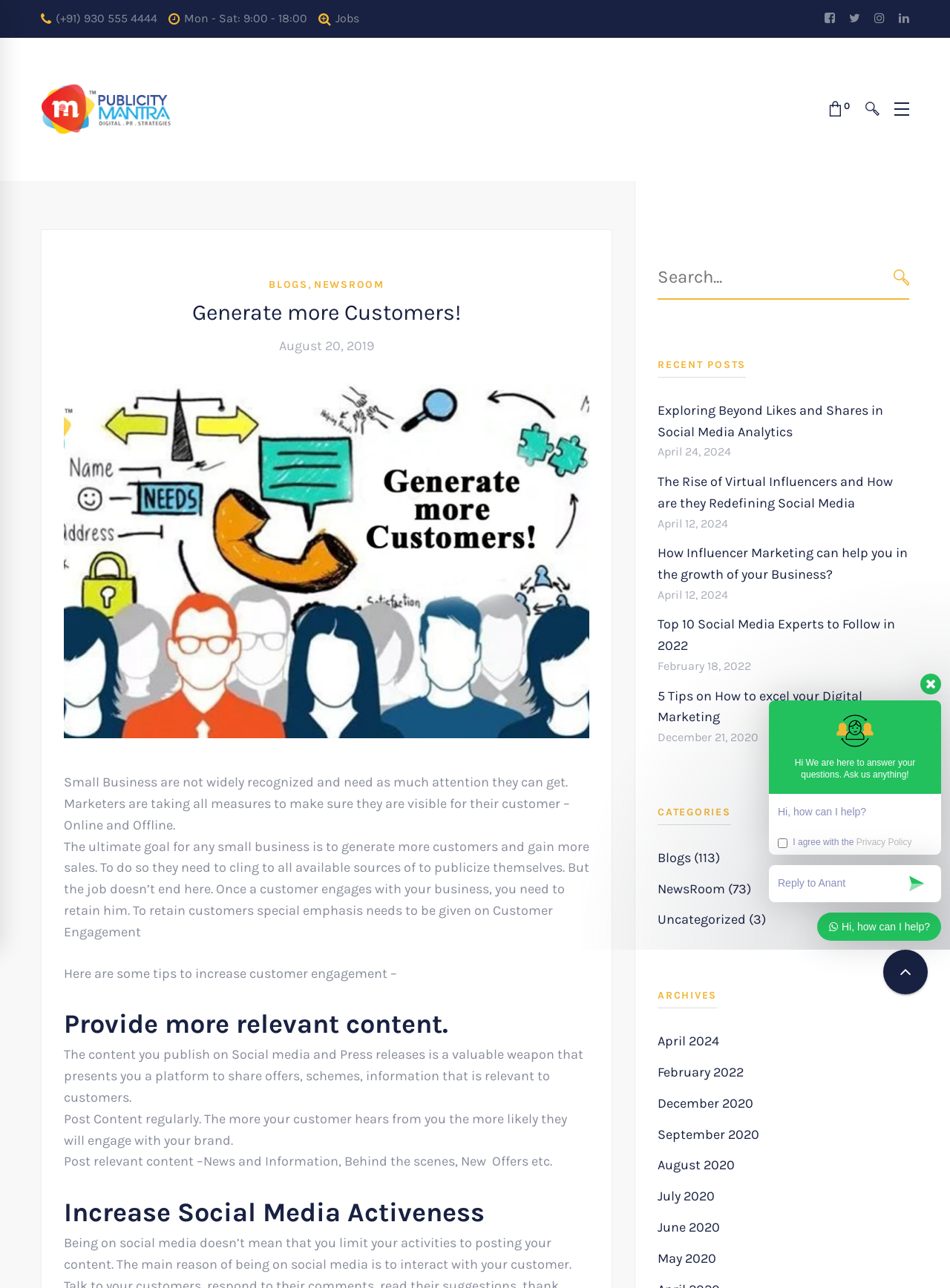Using the information in the image, give a comprehensive answer to the question: 
What is the purpose of posting content regularly?

The purpose of posting content regularly is mentioned in the section 'Provide more relevant content', which explains that posting content regularly helps to engage customers with the brand.